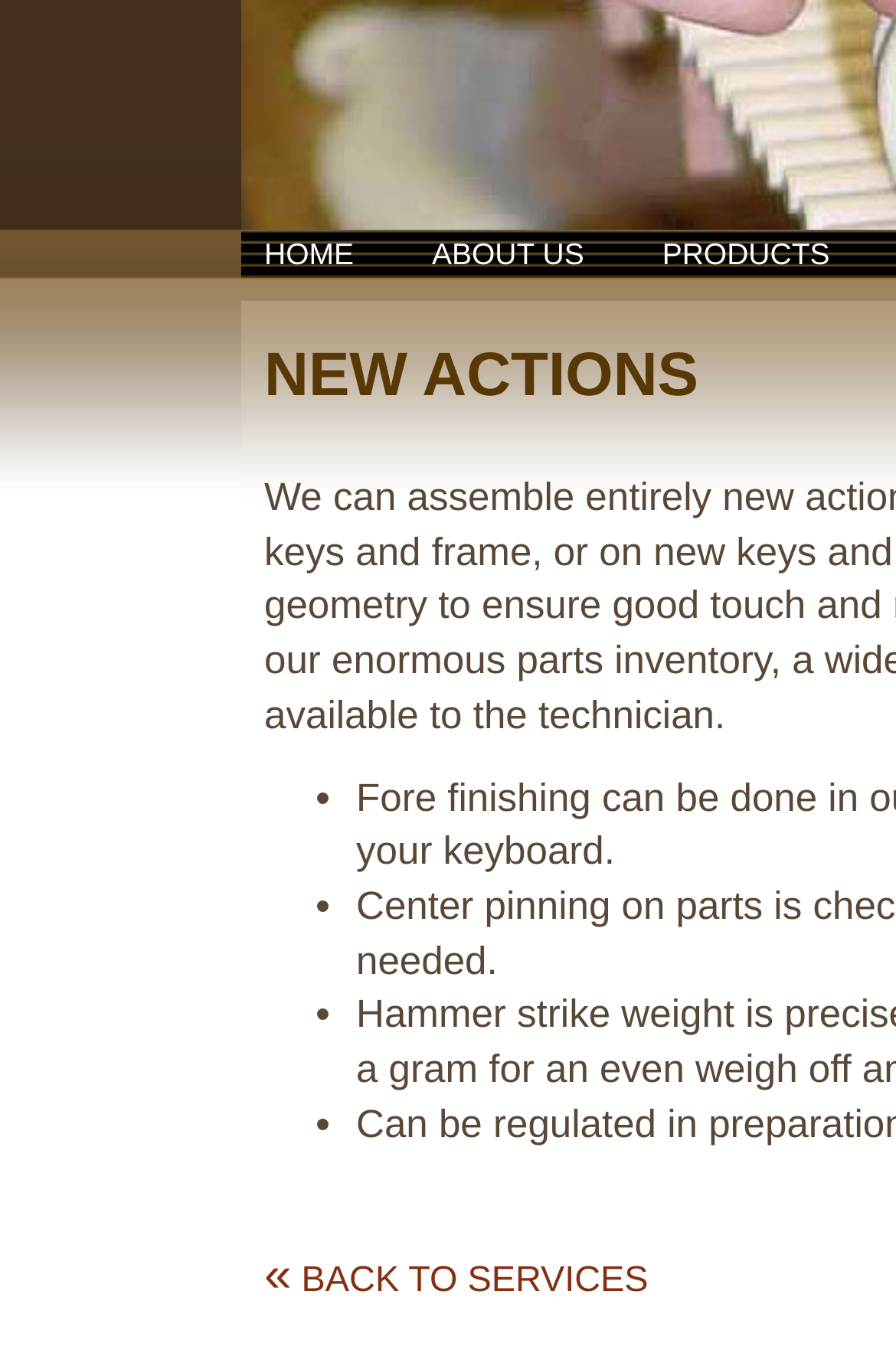What is the purpose of the 'BACK TO SERVICES' link?
Please provide a comprehensive answer to the question based on the webpage screenshot.

The 'BACK TO SERVICES' link is likely used to navigate back to the services page from a sub-page or a detailed service page. This link is placed at the bottom of the webpage, suggesting that it is used to return to the main services page after viewing a specific service.